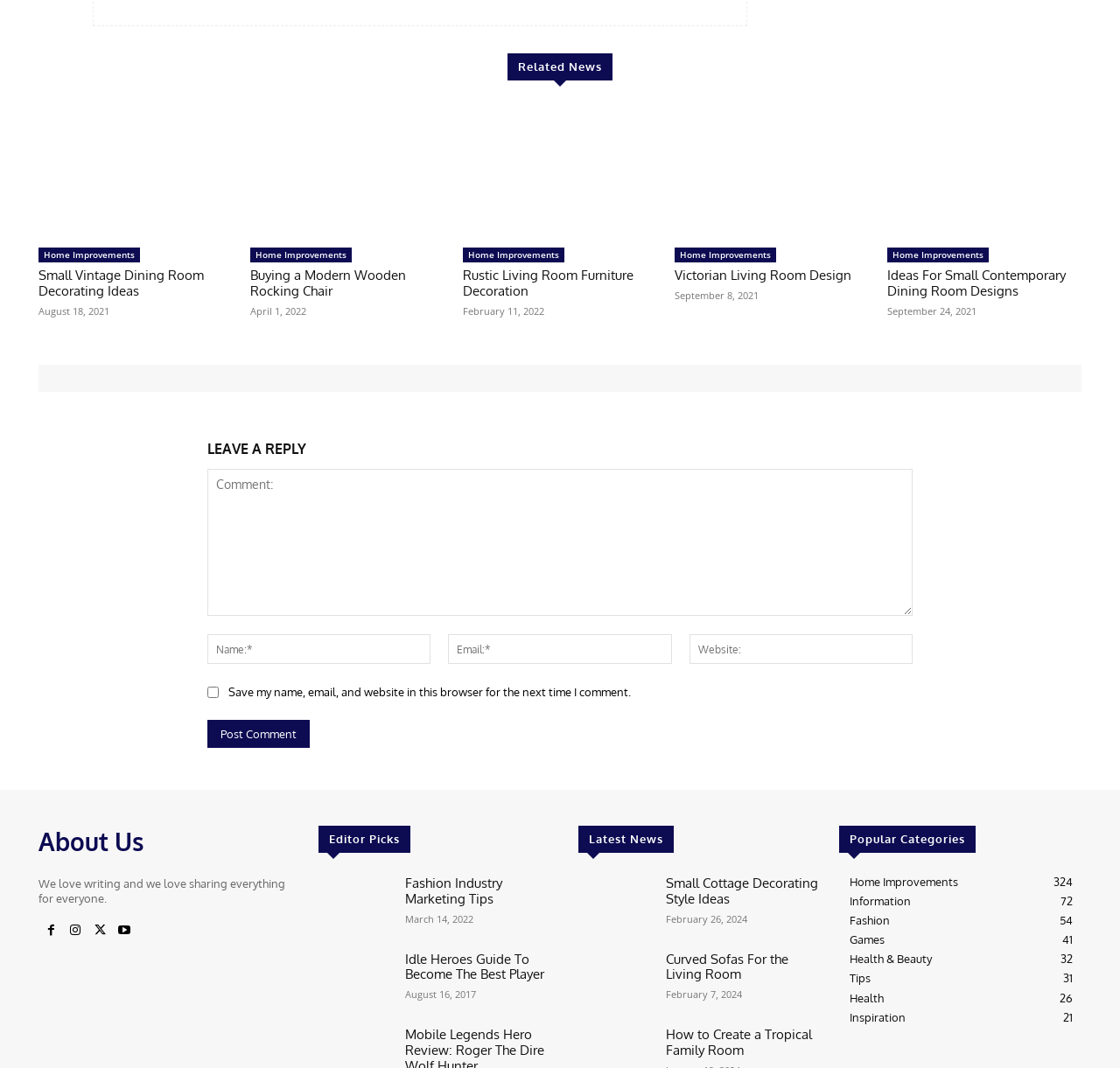What is the purpose of the textbox with the label 'Comment:'?
Carefully examine the image and provide a detailed answer to the question.

I inferred the purpose of the textbox by looking at its label 'Comment:' and its position in the 'LEAVE A REPLY' section. It is likely used to leave a comment on the webpage.